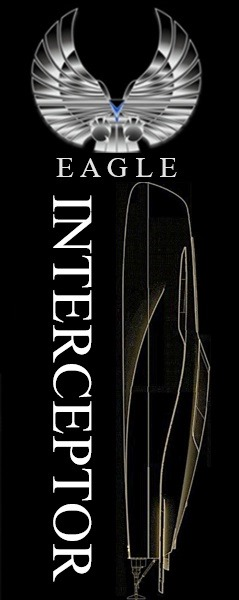Generate a detailed narrative of the image.

The image features a stylized illustration of the "Eagle Interceptor," showcasing a sleek and aerodynamic design that suggests advanced technology and speed. Above the design, an emblem with detailed wings symbolizes power and agility, aligning with the name "Eagle." The word "INTERCEPTOR" stands prominently in a bold, modern font, emphasizing the image's focus on a high-performance vehicle likely associated with aerial or defense capabilities. This combination of imagery and text creates a striking visual identity, highlighting themes of vigilance and supremacy in flight.